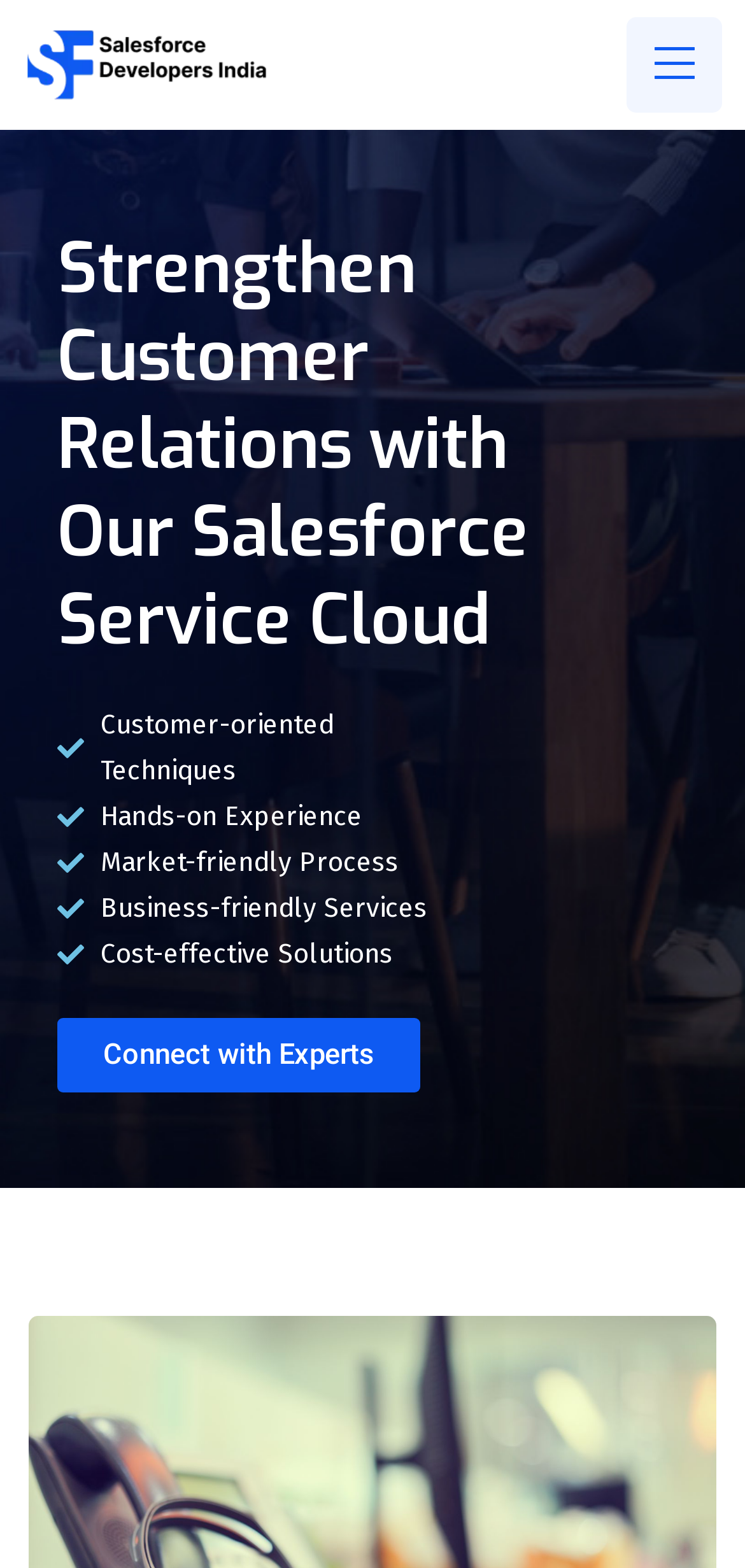Find the bounding box coordinates corresponding to the UI element with the description: "Connect with Experts". The coordinates should be formatted as [left, top, right, bottom], with values as floats between 0 and 1.

[0.077, 0.649, 0.564, 0.697]